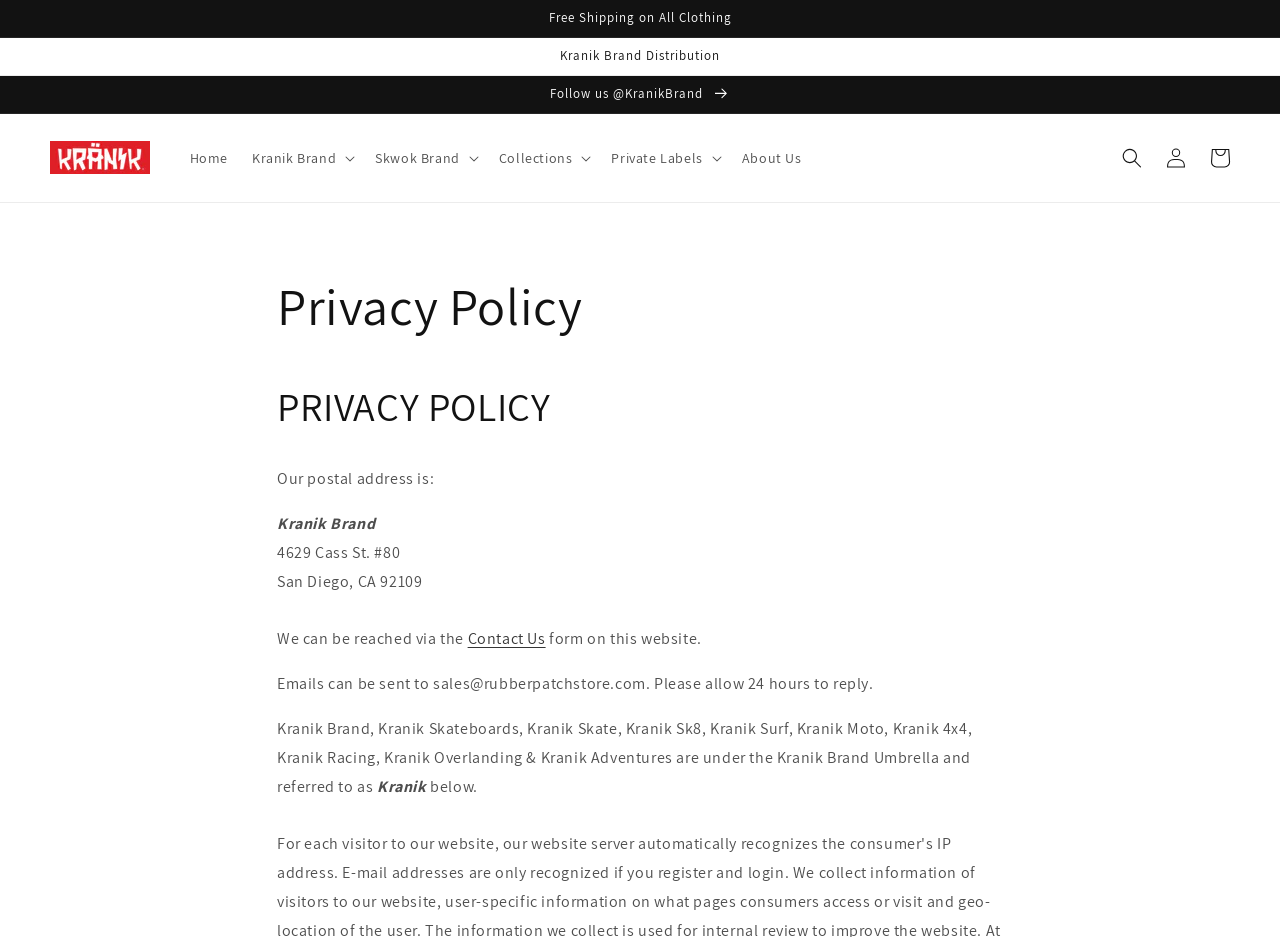Give a one-word or one-phrase response to the question:
How can I contact the company?

Via Contact Us form or email